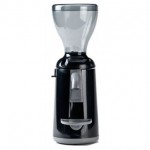How much coffee can the Grinta process per hour?
Craft a detailed and extensive response to the question.

According to the caption, the Nuova Simonelli Grinta Coffee Grinder is capable of processing more than 10 pounds of coffee per hour, making it a high-capacity grinder.